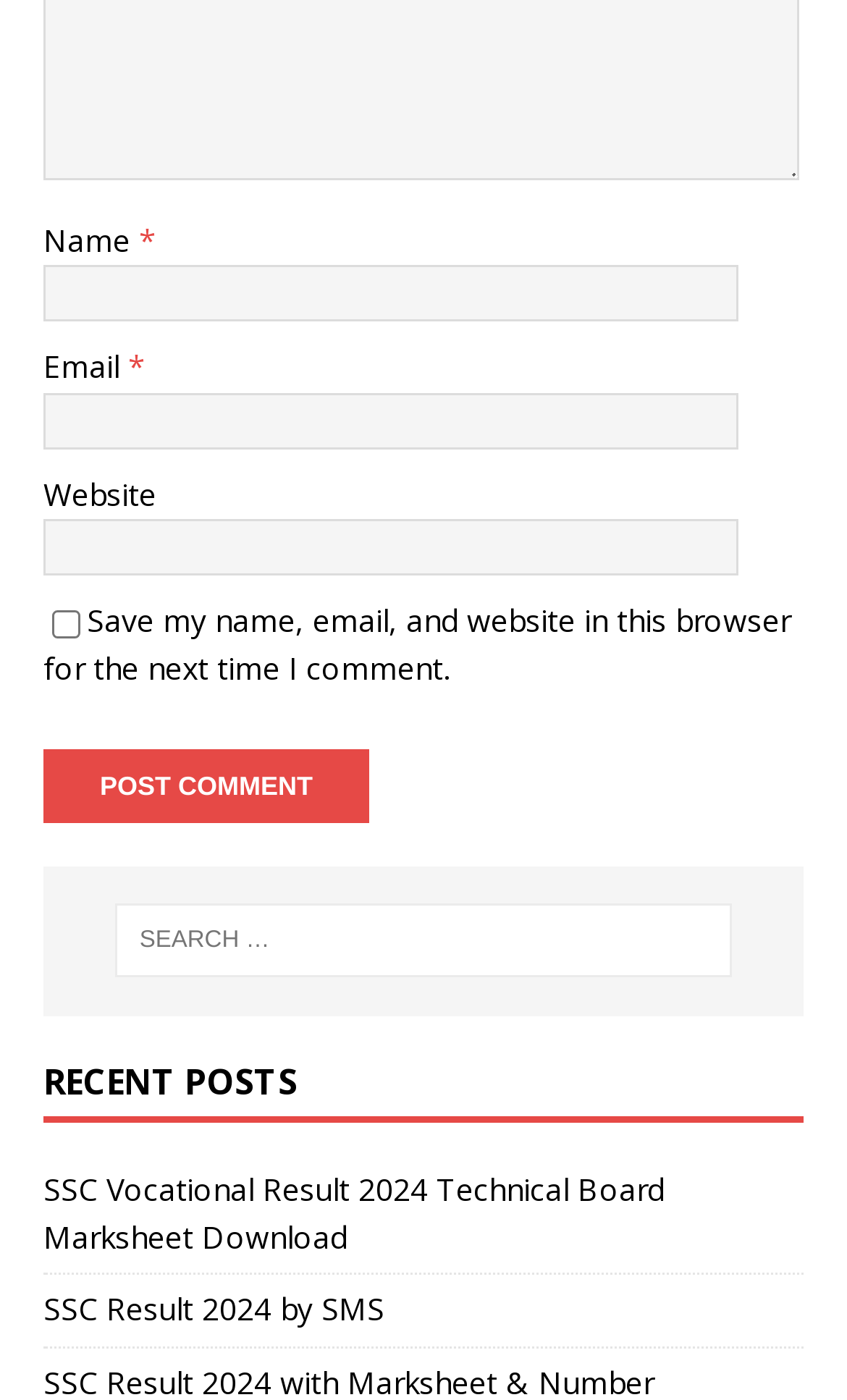Please identify the bounding box coordinates of the area I need to click to accomplish the following instruction: "Click the post comment button".

[0.051, 0.535, 0.436, 0.587]